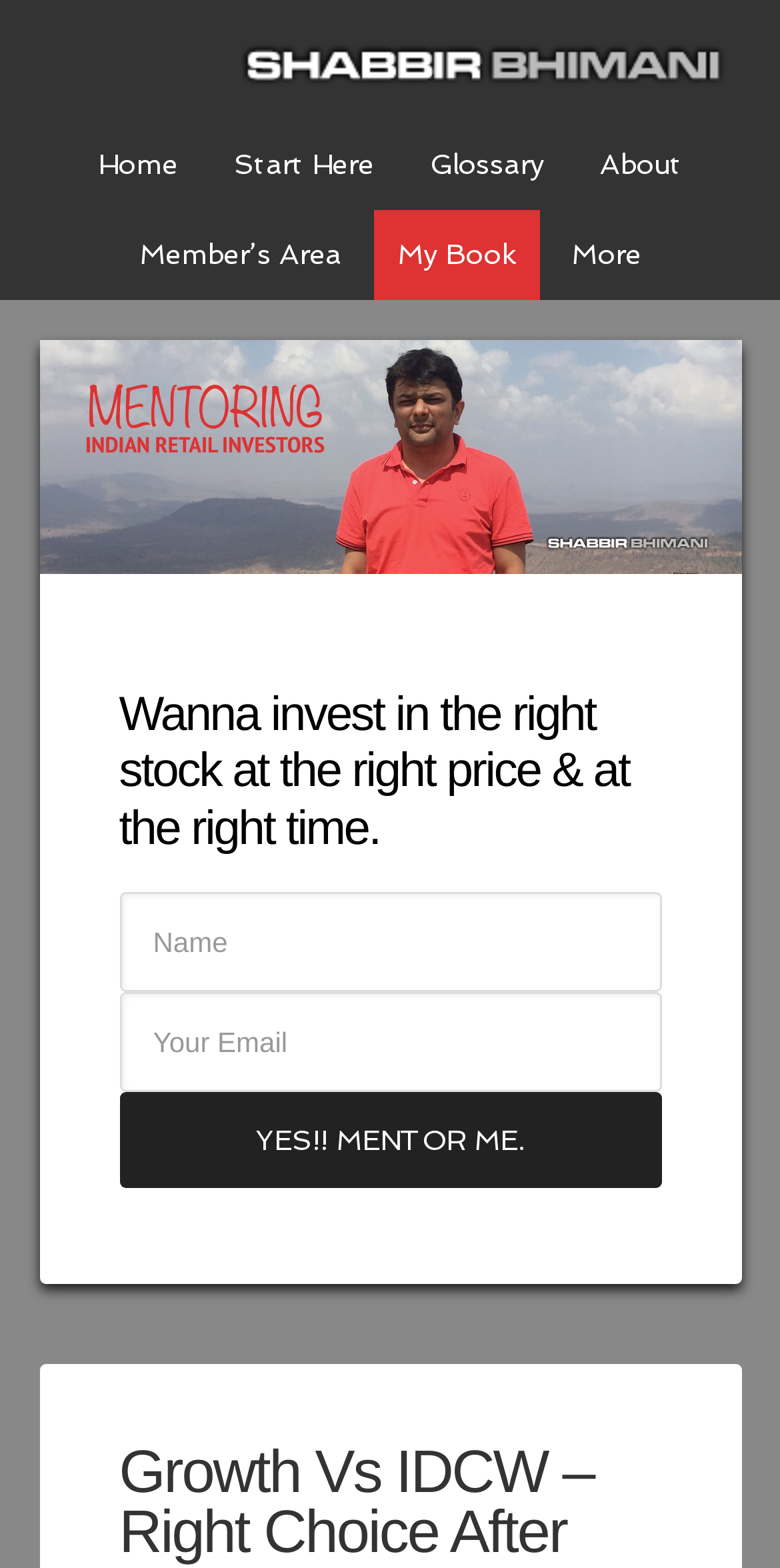Find the bounding box coordinates of the clickable area that will achieve the following instruction: "Enter your email in the text field".

[0.153, 0.633, 0.847, 0.696]